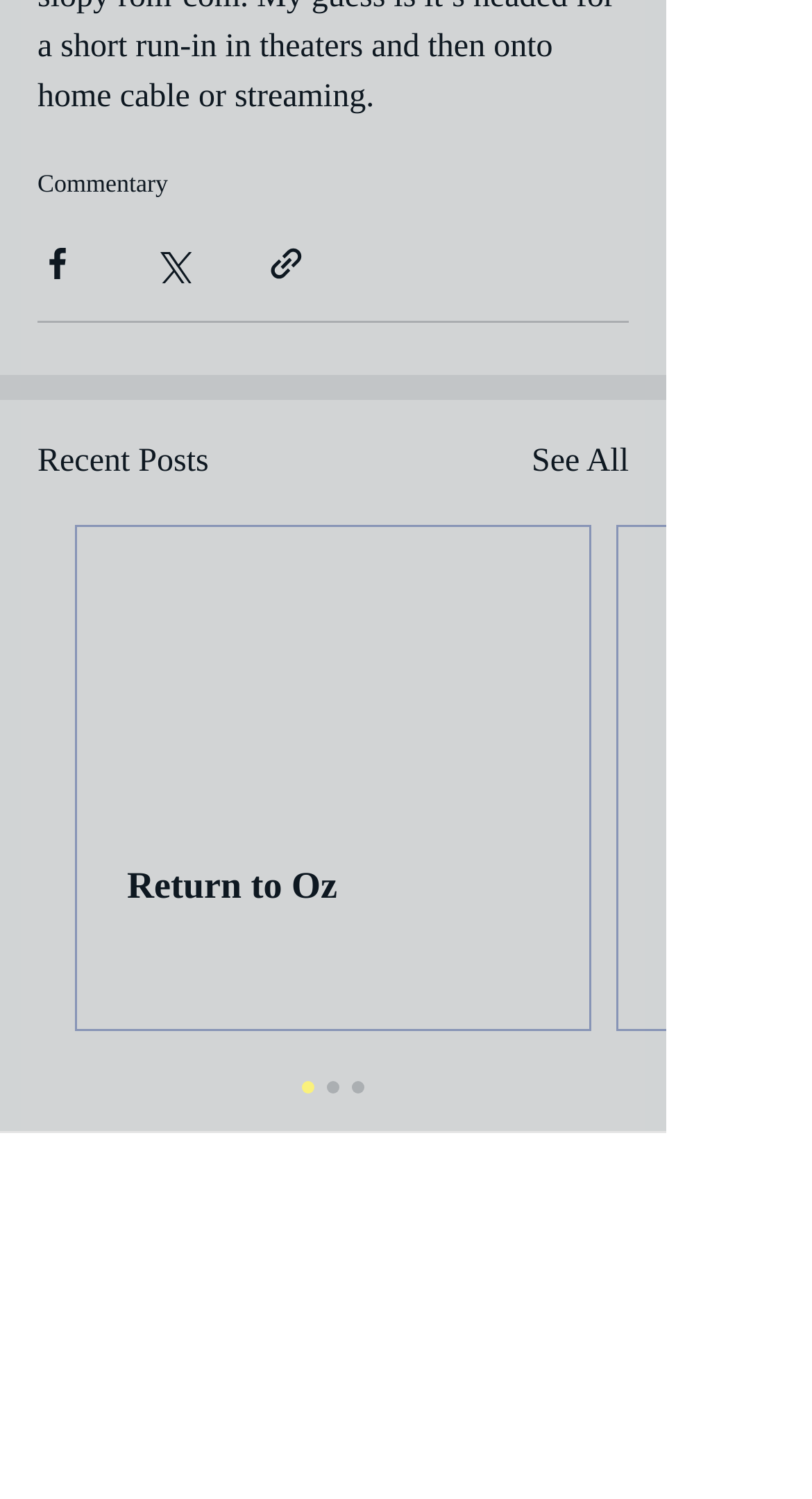Please specify the bounding box coordinates of the clickable region to carry out the following instruction: "View recent posts". The coordinates should be four float numbers between 0 and 1, in the format [left, top, right, bottom].

[0.046, 0.291, 0.257, 0.325]